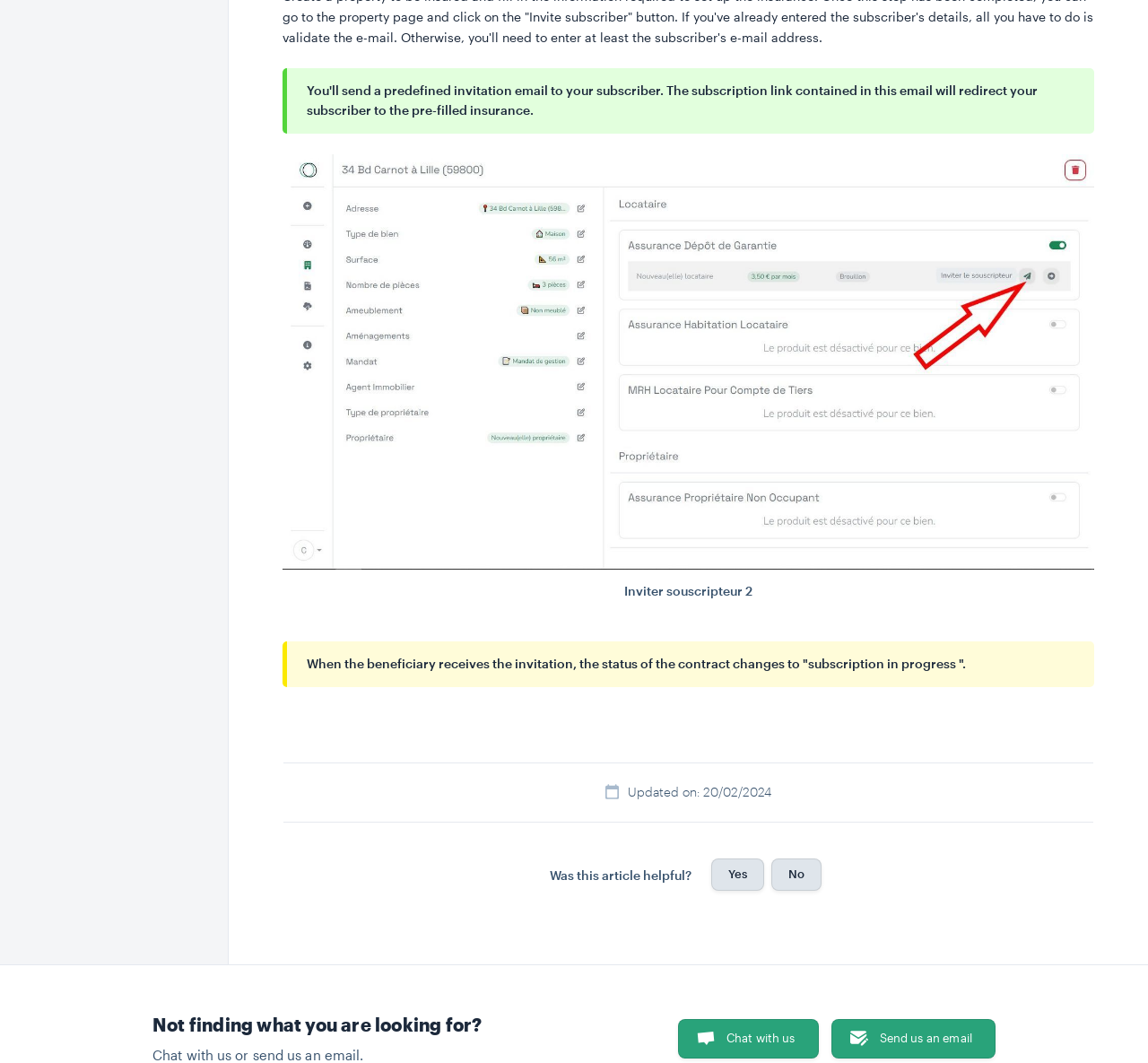What is the status of the contract when the beneficiary receives the invitation?
Carefully analyze the image and provide a thorough answer to the question.

According to the text on the webpage, when the beneficiary receives the invitation, the status of the contract changes to 'subscription in progress'. This information is provided in the middle section of the webpage, where it explains the process of inviting a beneficiary.